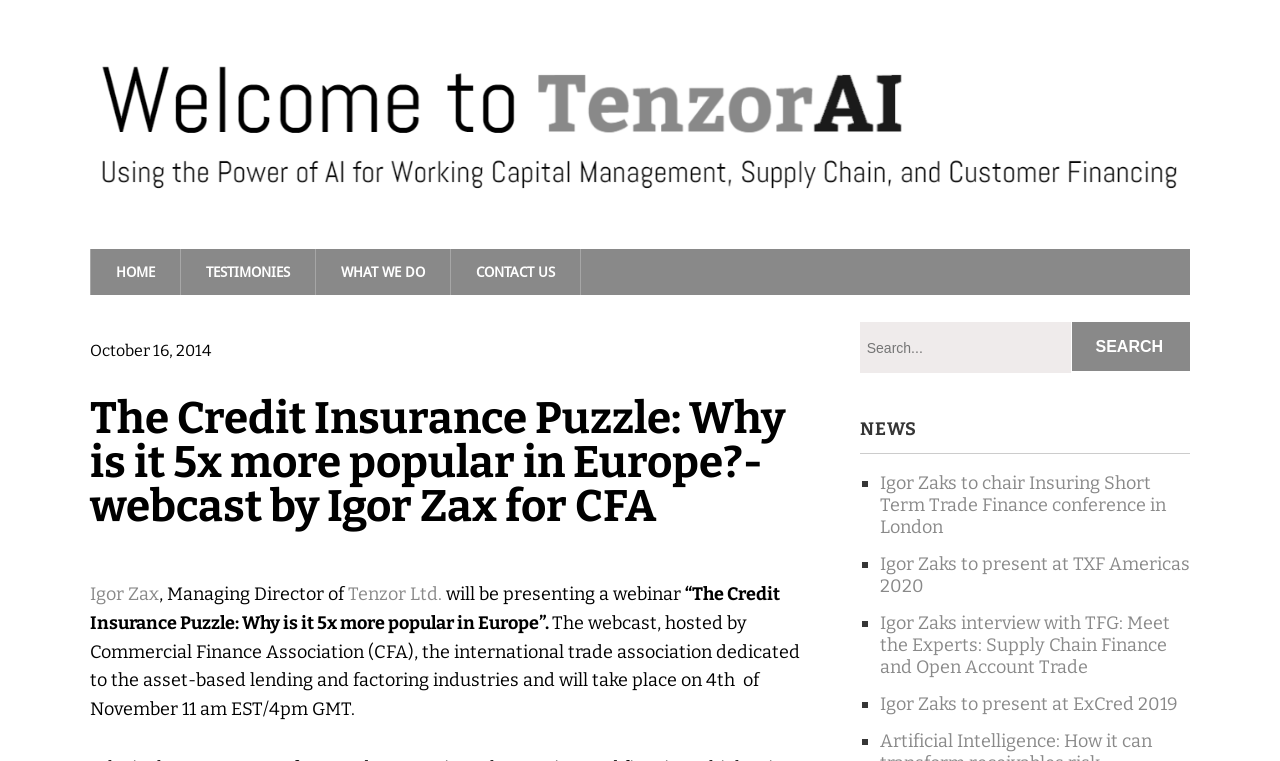What is Igor Zax's title? Based on the image, give a response in one word or a short phrase.

Managing Director